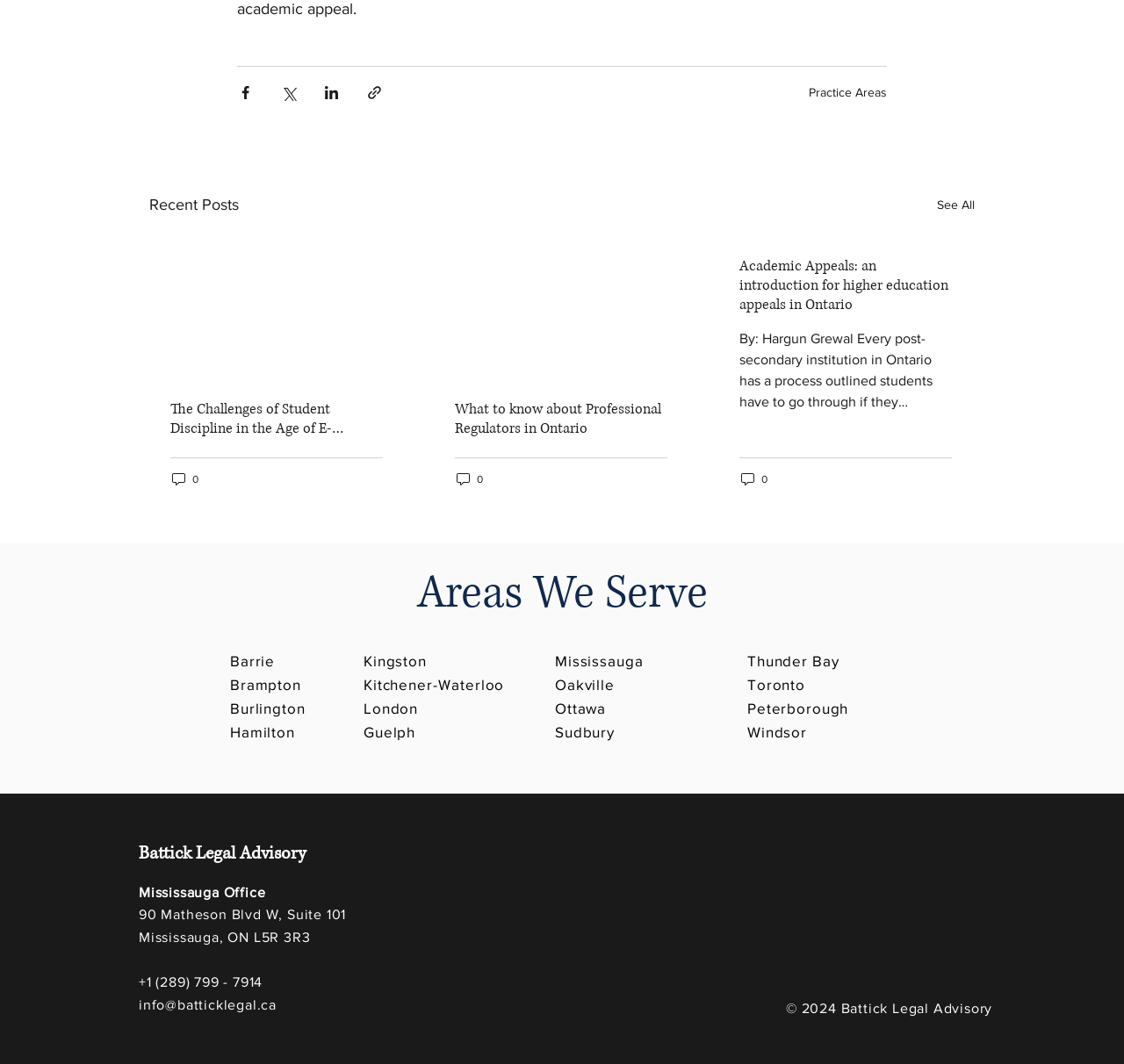What is the topic of the first article?
Relying on the image, give a concise answer in one word or a brief phrase.

Student Discipline in the Age of E-Learning